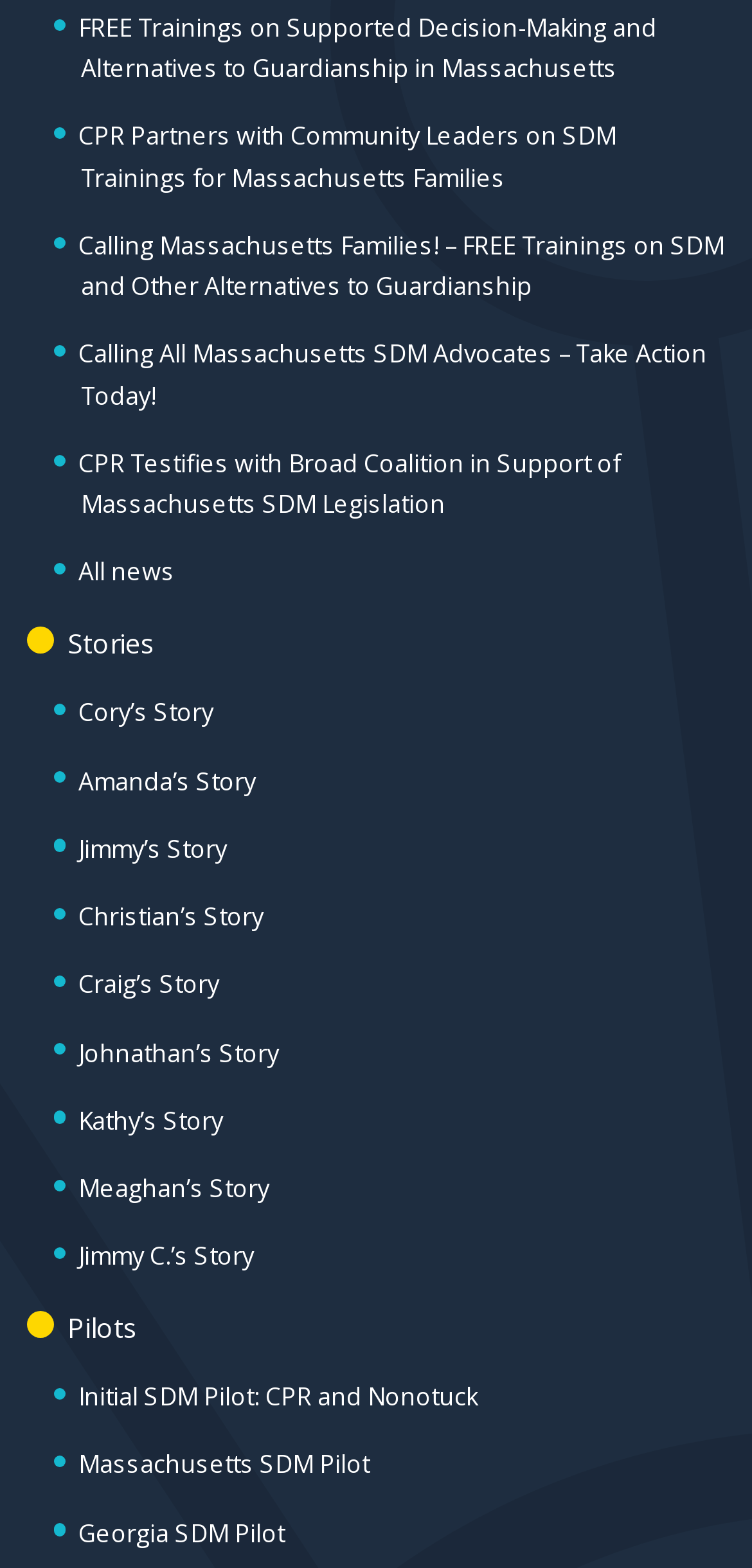What is the third link in the news section?
Look at the image and answer the question with a single word or phrase.

Calling Massachusetts Families!